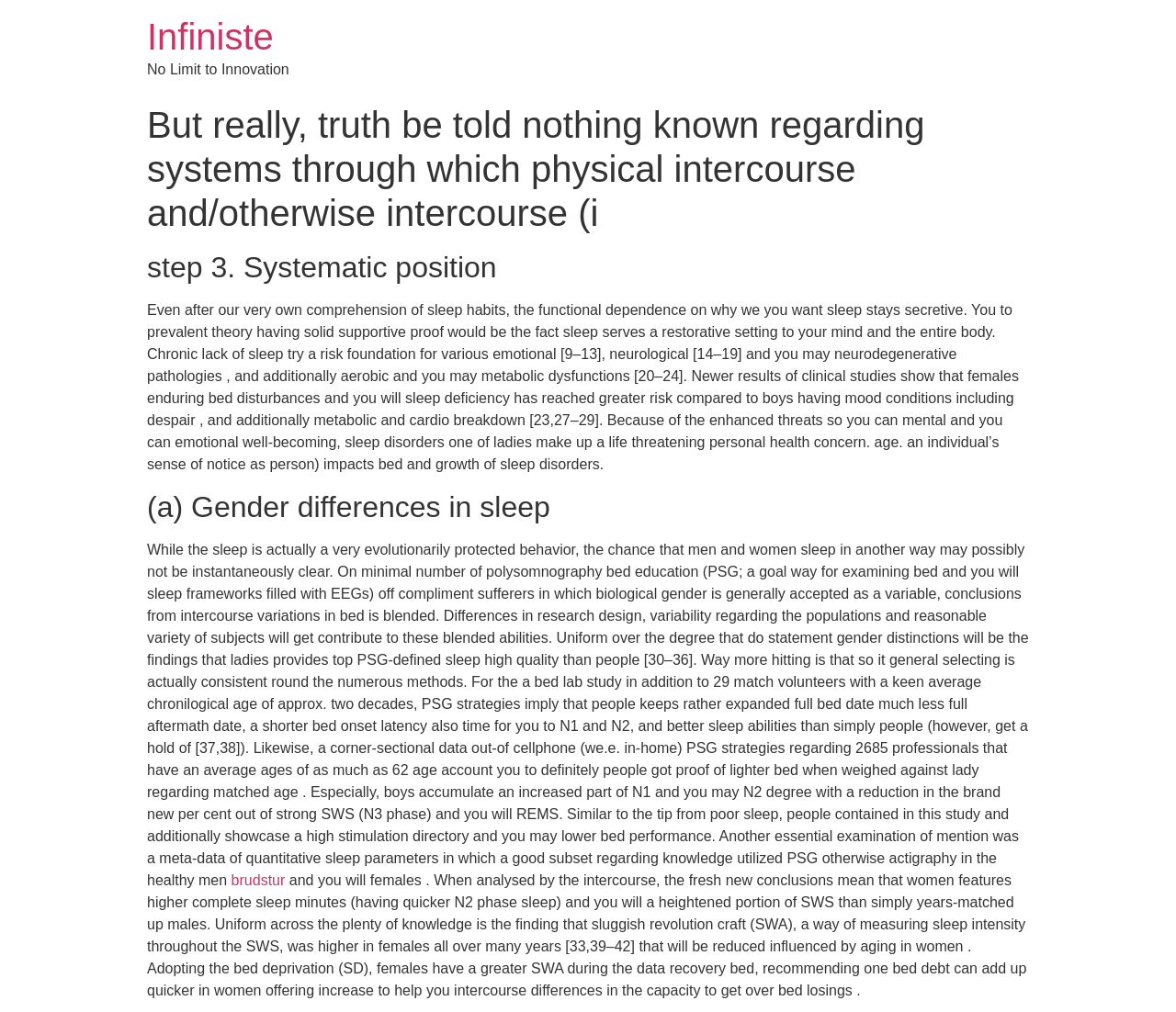What is the significance of slow-wave activity in sleep?
Using the details from the image, give an elaborate explanation to answer the question.

The webpage mentions that slow-wave activity (SWA) is a measure of sleep intensity during the slow-wave sleep (SWS) phase, and that women tend to have higher SWA than men, which is less affected by aging.